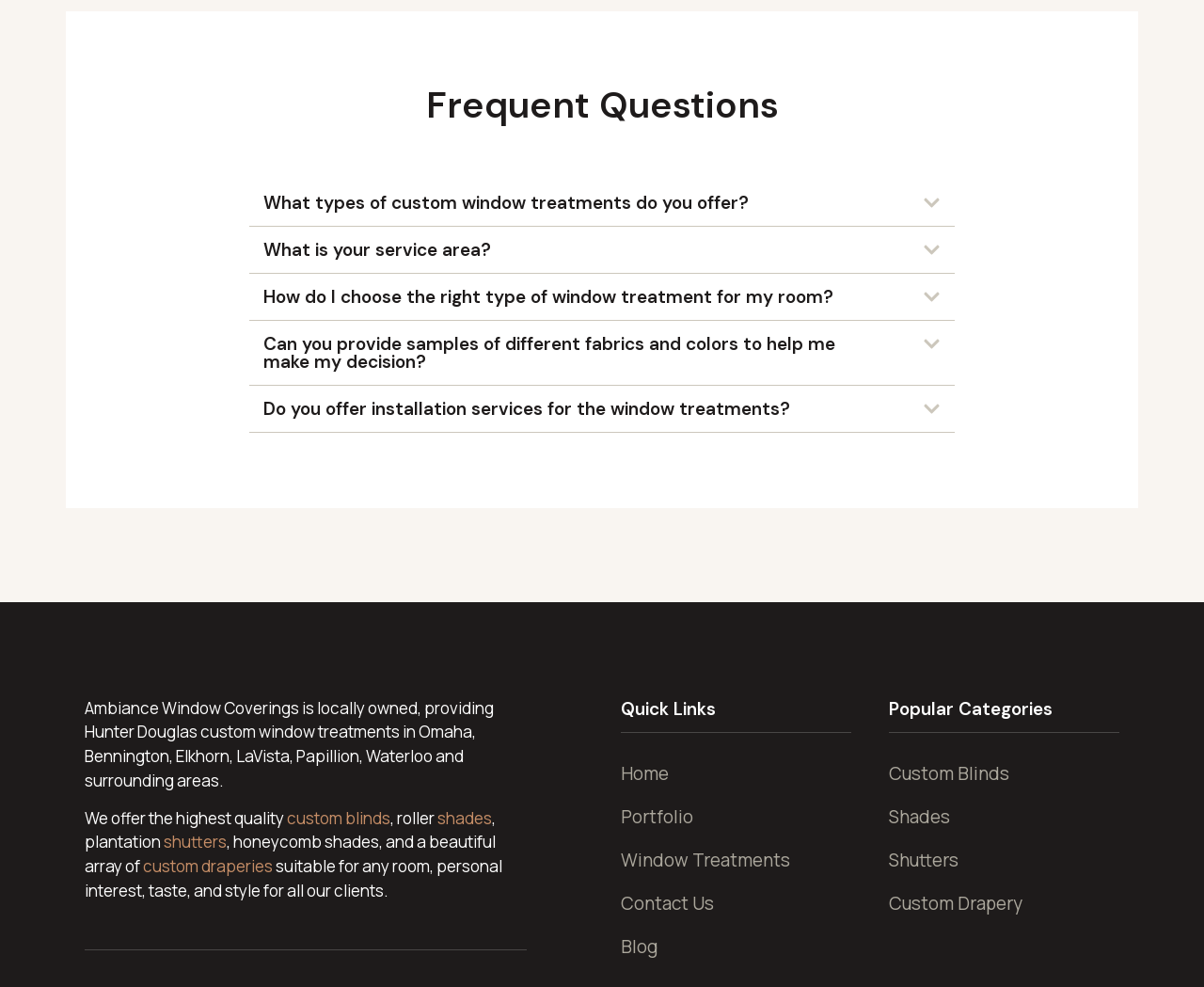Kindly provide the bounding box coordinates of the section you need to click on to fulfill the given instruction: "Learn about 'Custom Blinds'".

[0.738, 0.762, 0.93, 0.806]